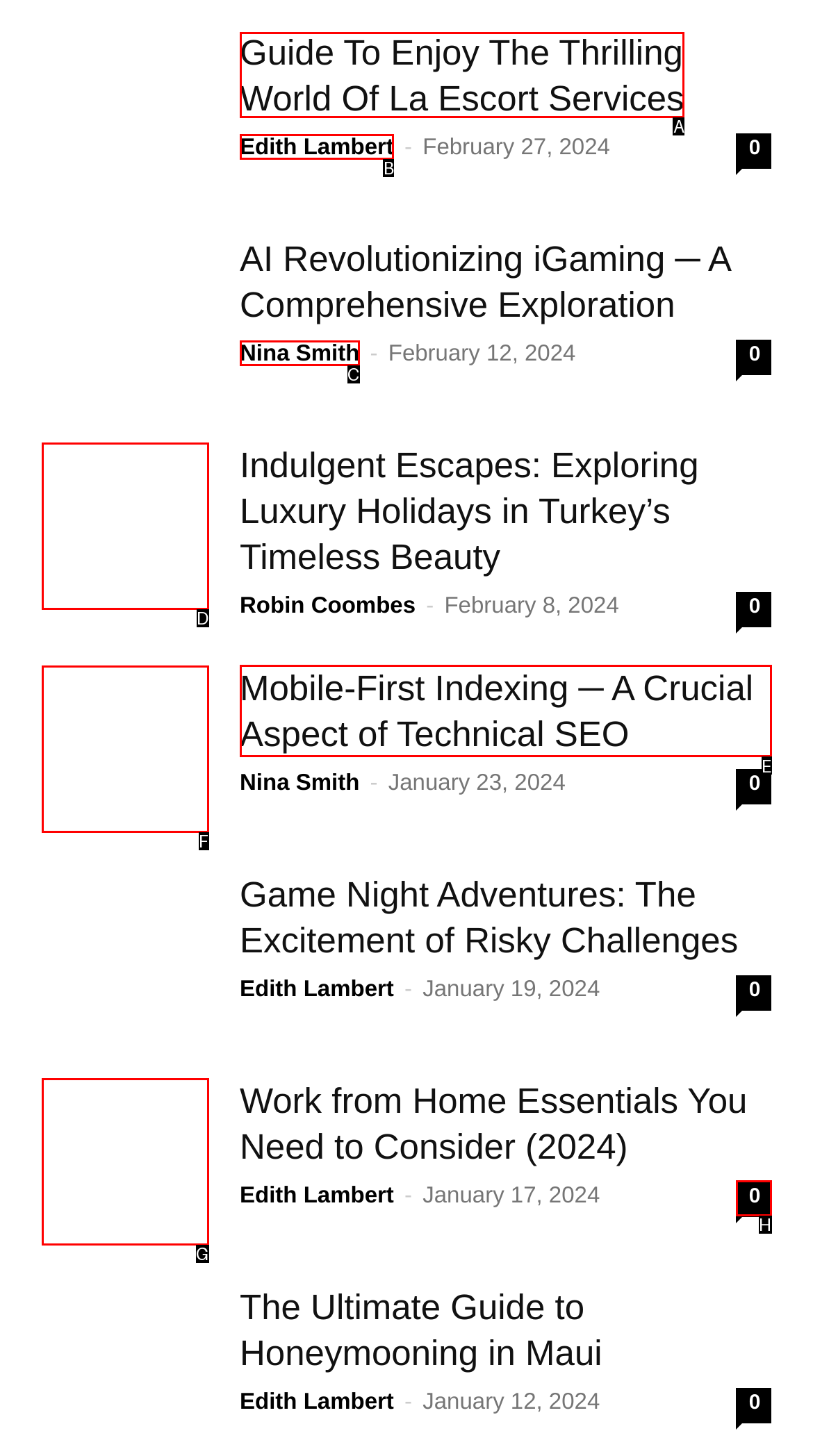Please indicate which HTML element to click in order to fulfill the following task: Contact us Respond with the letter of the chosen option.

None